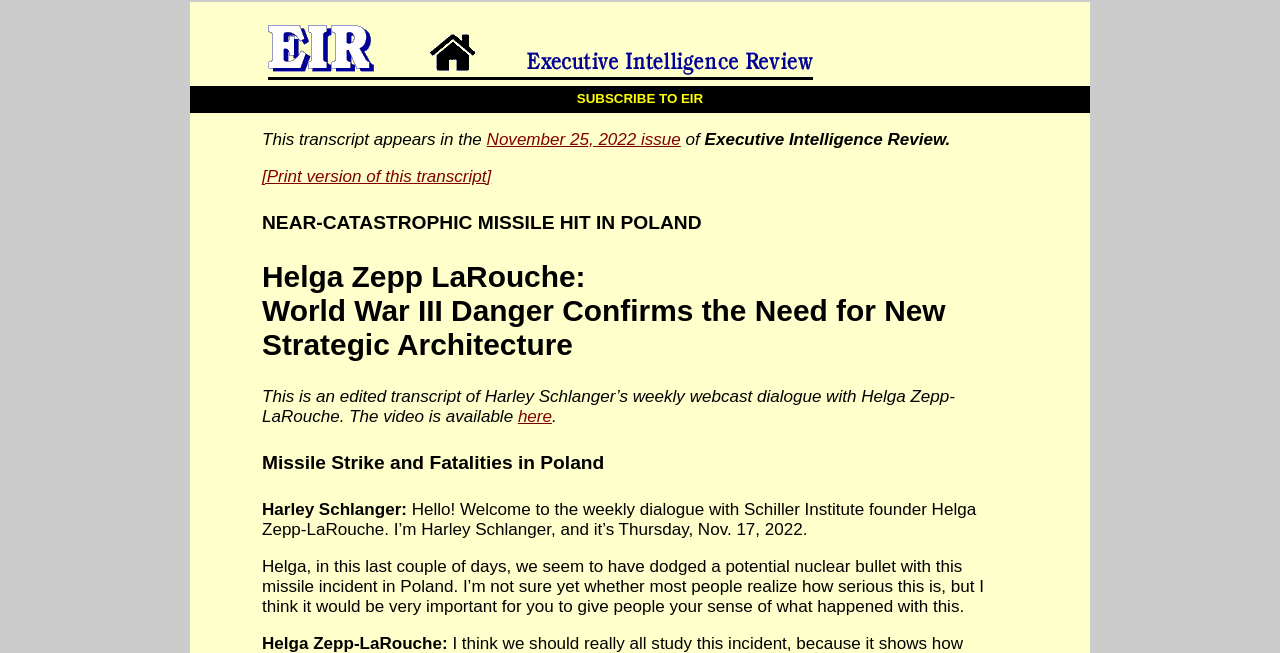Offer an in-depth caption of the entire webpage.

The webpage appears to be an article or transcript page, with a focus on a dialogue between Helga Zepp-LaRouche and Harley Schlanger. At the top, there are two links: "Go to home page" and "SUBSCRIBE TO EIR", positioned side by side, taking up about half of the screen width.

Below these links, there is a series of short text elements, including "This", "transcript", "appears in the", and "November 25, 2022 issue", which seem to be describing the context of the transcript. These elements are positioned in a horizontal line, with each element slightly to the right of the previous one.

Further down, there is a link to a print version of the transcript, followed by two headings: "NEAR-CATASTROPHIC MISSILE HIT IN POLAND" and "Helga Zepp LaRouche: World War III Danger Confirms the Need for New Strategic Architecture". These headings are positioned in a vertical line, with the second heading being longer and taking up more vertical space.

Below the headings, there is a paragraph of text describing the transcript, followed by a link to a video. The text and link are positioned in a horizontal line.

The main content of the page appears to be a dialogue between Harley Schlanger and Helga Zepp-LaRouche, with each speaker's name followed by their respective statements. The dialogue is divided into sections, with headings such as "Missile Strike and Fatalities in Poland" separating the different topics. The text is densely packed, with little whitespace between the lines.

Overall, the webpage has a simple and straightforward layout, with a focus on presenting the transcript of the dialogue in a clear and readable format.